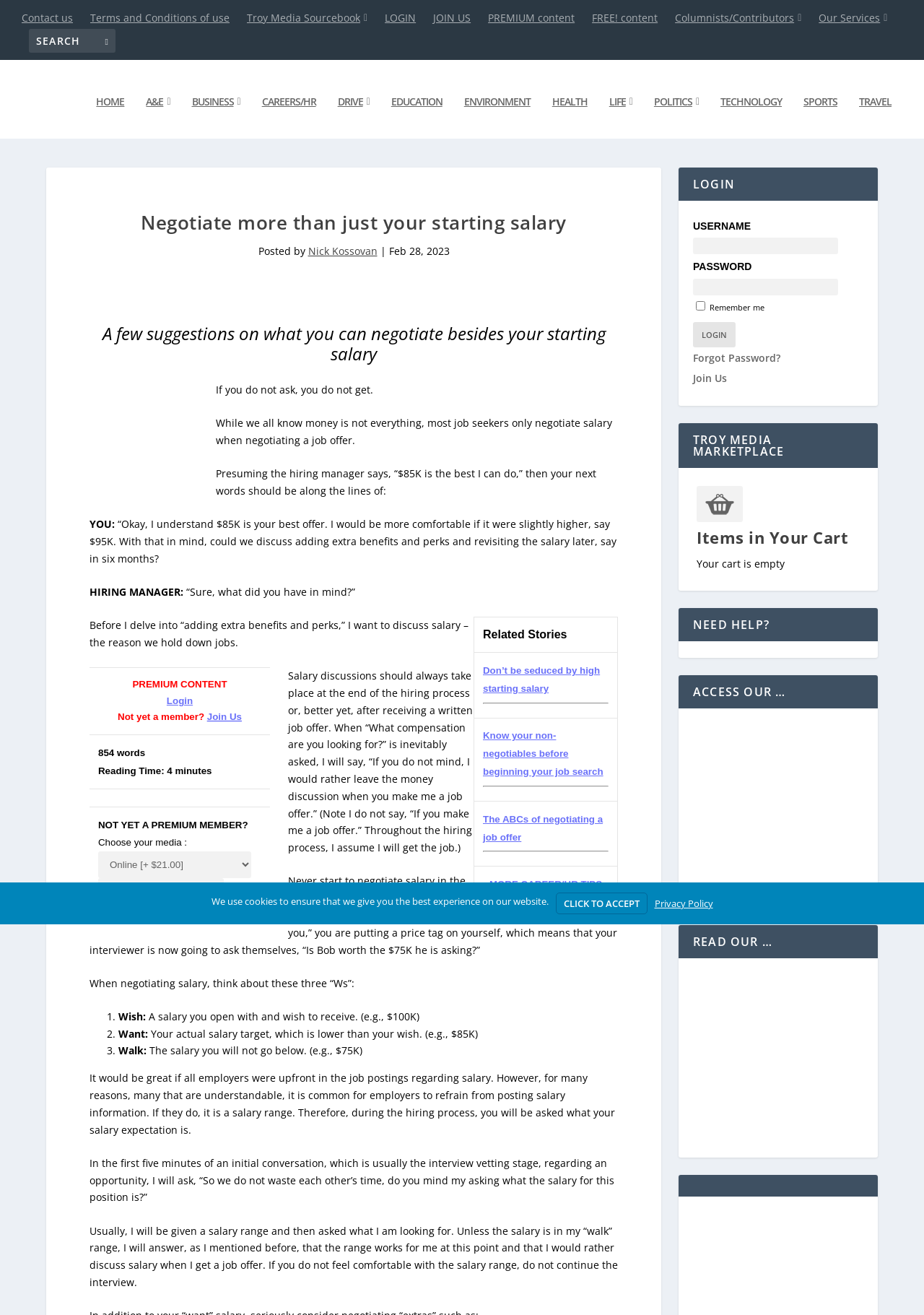Create a detailed narrative describing the layout and content of the webpage.

This webpage is an article titled "Negotiate more than just your starting salary" by Nick Kossovan. At the top of the page, there is a navigation menu with links to various sections, including "Contact us", "Terms and Conditions of use", and "LOGIN". Below the navigation menu, there is a search bar with a search button.

The main content of the article is divided into several sections. The first section has a heading "Negotiate more than just your starting salary" and includes a brief introduction to the topic. Below the heading, there is an image of the author, Nick Kossovan, and a brief description of the article.

The article then proceeds to discuss the importance of negotiating salary and benefits when accepting a job offer. The author provides an example of a conversation between a job seeker and a hiring manager, demonstrating how to negotiate salary and benefits.

On the right side of the page, there is a table with related stories, including links to other articles on career and HR tips. Below the table, there is a section with a heading "MORE CAREER/HR TIPS" and a link to more articles on the topic.

The article continues to discuss the importance of salary discussions and provides tips on how to negotiate salary and benefits. There are several paragraphs of text, with some highlighted points in a list format.

At the bottom of the page, there is a section with a heading "PREMIUM CONTENT" and a login button for premium members. Below this section, there is a table with information about the article, including the number of words and reading time. Finally, there is a call-to-action button to become a premium member and access more content.